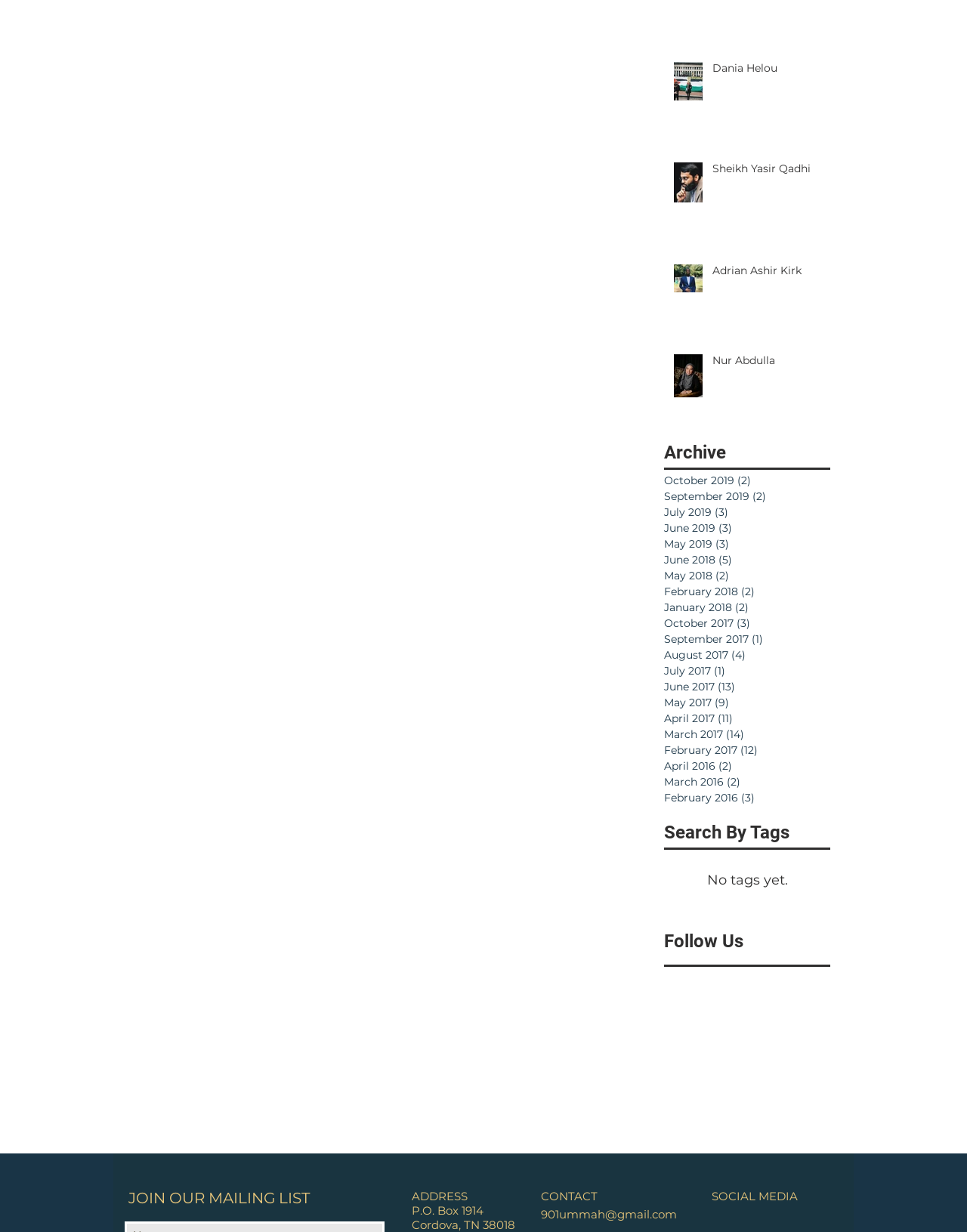Please provide the bounding box coordinates in the format (top-left x, top-left y, bottom-right x, bottom-right y). Remember, all values are floating point numbers between 0 and 1. What is the bounding box coordinate of the region described as: 901ummah@gmail.com

[0.559, 0.98, 0.7, 0.991]